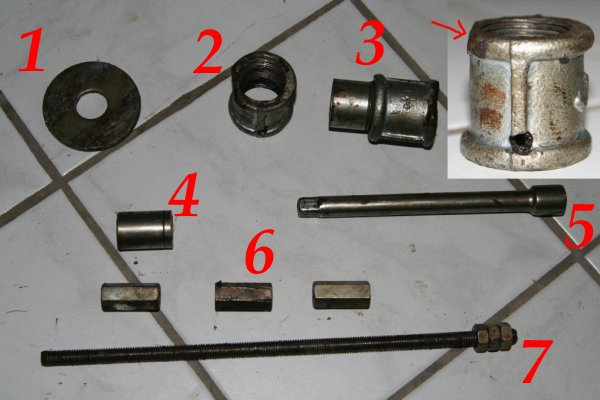Examine the image carefully and respond to the question with a detailed answer: 
What is the function of the threaded rod?

The threaded rod is a long metal rod with threads along its length, used for fastening components together with nuts, which means it provides a secure and stable connection between different parts of the assembly.